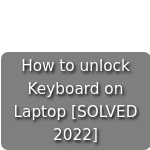Provide your answer in a single word or phrase: 
What year are the solutions provided relevant to?

2022